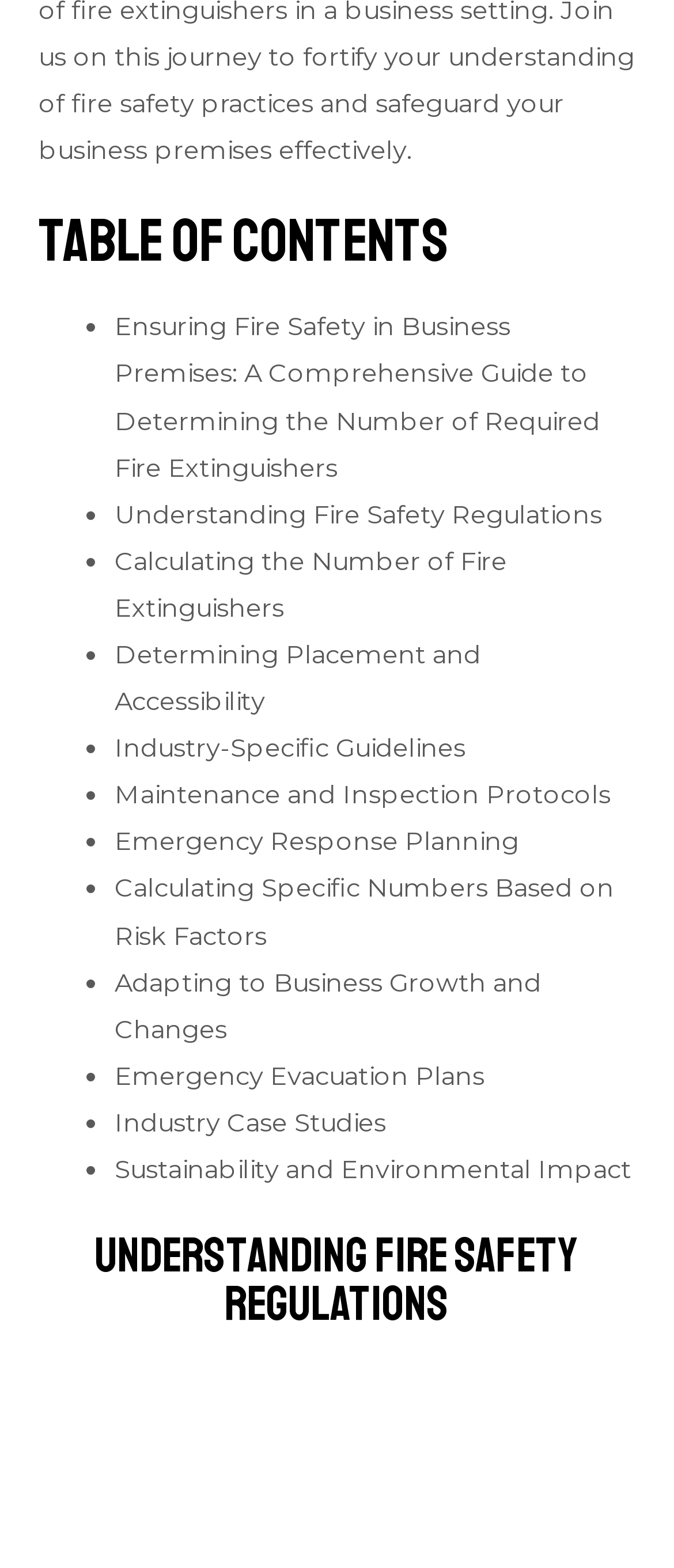Kindly provide the bounding box coordinates of the section you need to click on to fulfill the given instruction: "Click on 'Ensuring Fire Safety in Business Premises: A Comprehensive Guide to Determining the Number of Required Fire Extinguishers'".

[0.17, 0.199, 0.89, 0.308]